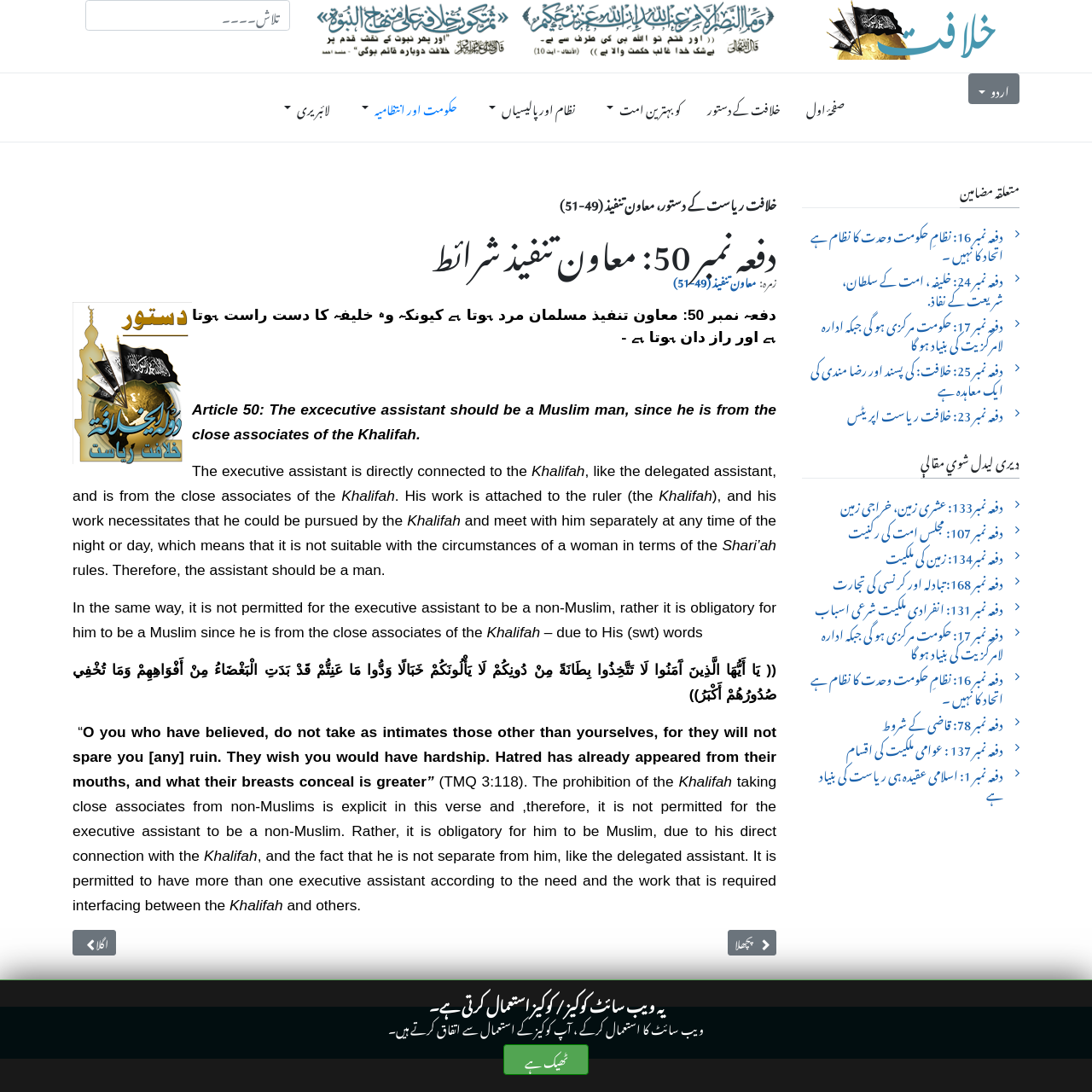Please identify the coordinates of the bounding box for the clickable region that will accomplish this instruction: "Select your language".

[0.822, 0.06, 0.934, 0.09]